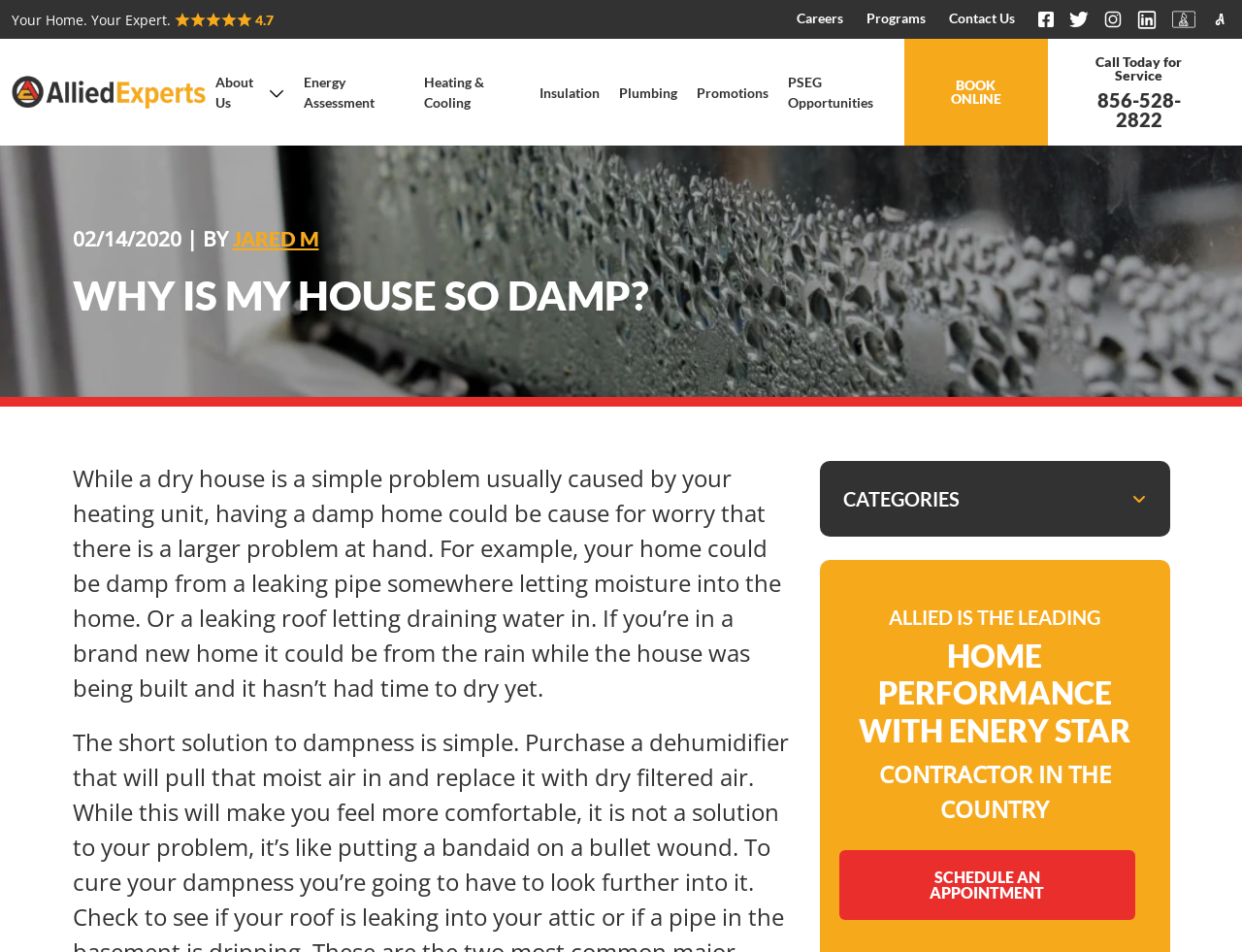Please specify the bounding box coordinates for the clickable region that will help you carry out the instruction: "Click on the 'Careers' link".

[0.641, 0.008, 0.679, 0.03]